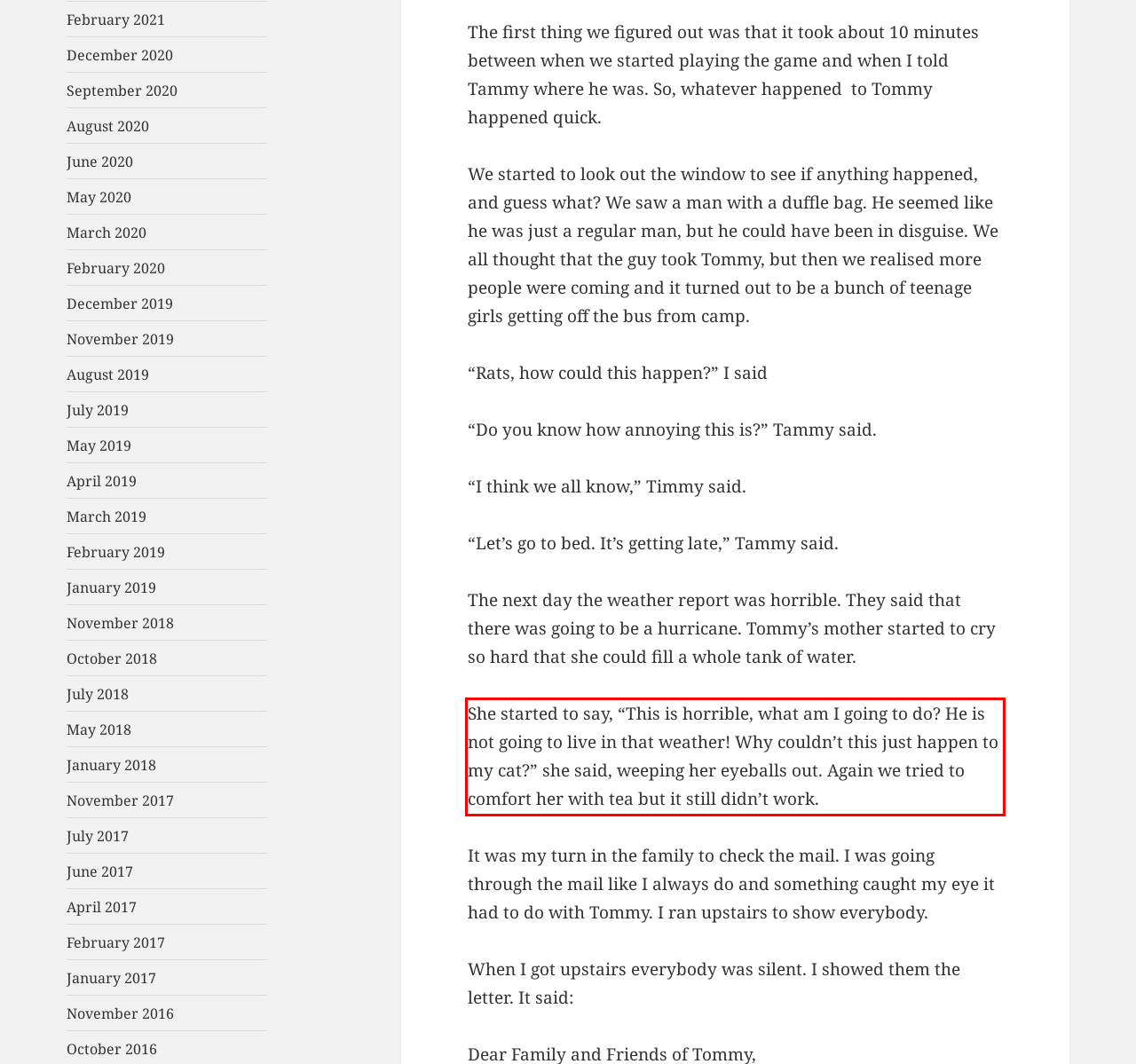You have a screenshot of a webpage where a UI element is enclosed in a red rectangle. Perform OCR to capture the text inside this red rectangle.

She started to say, “This is horrible, what am I going to do? He is not going to live in that weather! Why couldn’t this just happen to my cat?” she said, weeping her eyeballs out. Again we tried to comfort her with tea but it still didn’t work.